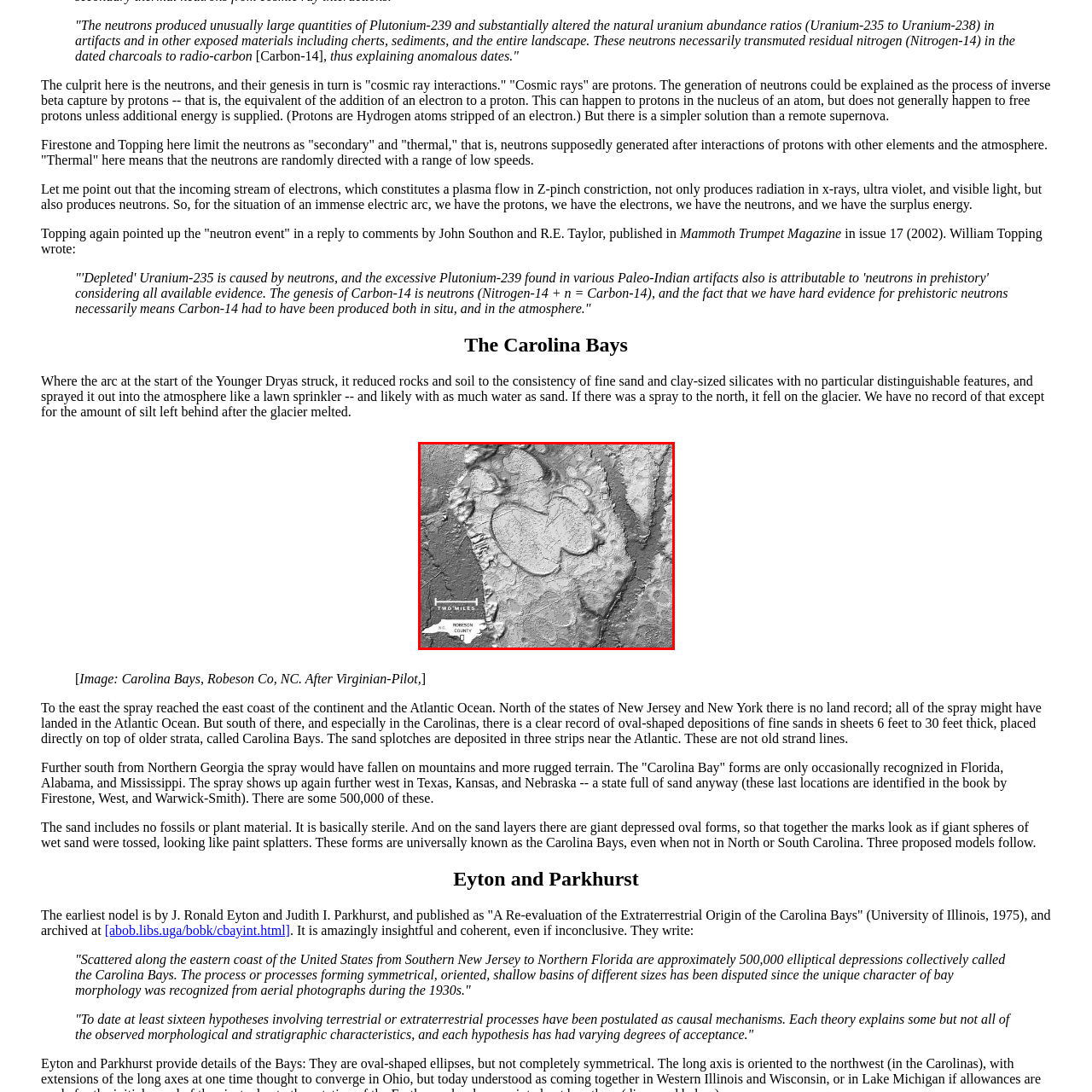Focus your attention on the image enclosed by the red boundary and provide a thorough answer to the question that follows, based on the image details: What is the purpose of the scale bar in the image?

The scale bar in the lower left corner of the image, which measures 'Two Miles', provides context for the vastness of the Carolina Bays, allowing the viewer to understand the scale of these geological formations.